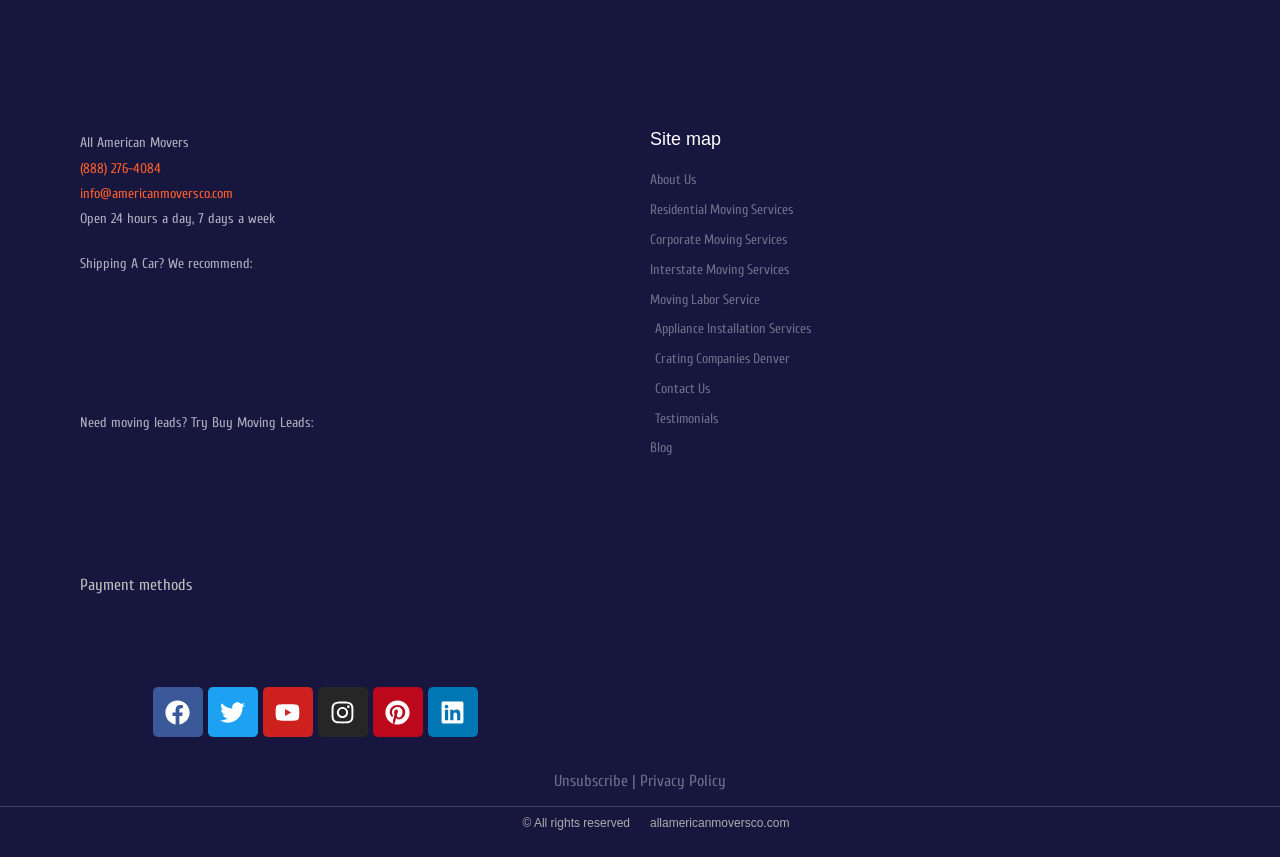Please identify the bounding box coordinates of the area that needs to be clicked to fulfill the following instruction: "View the blog."

[0.508, 0.514, 0.938, 0.543]